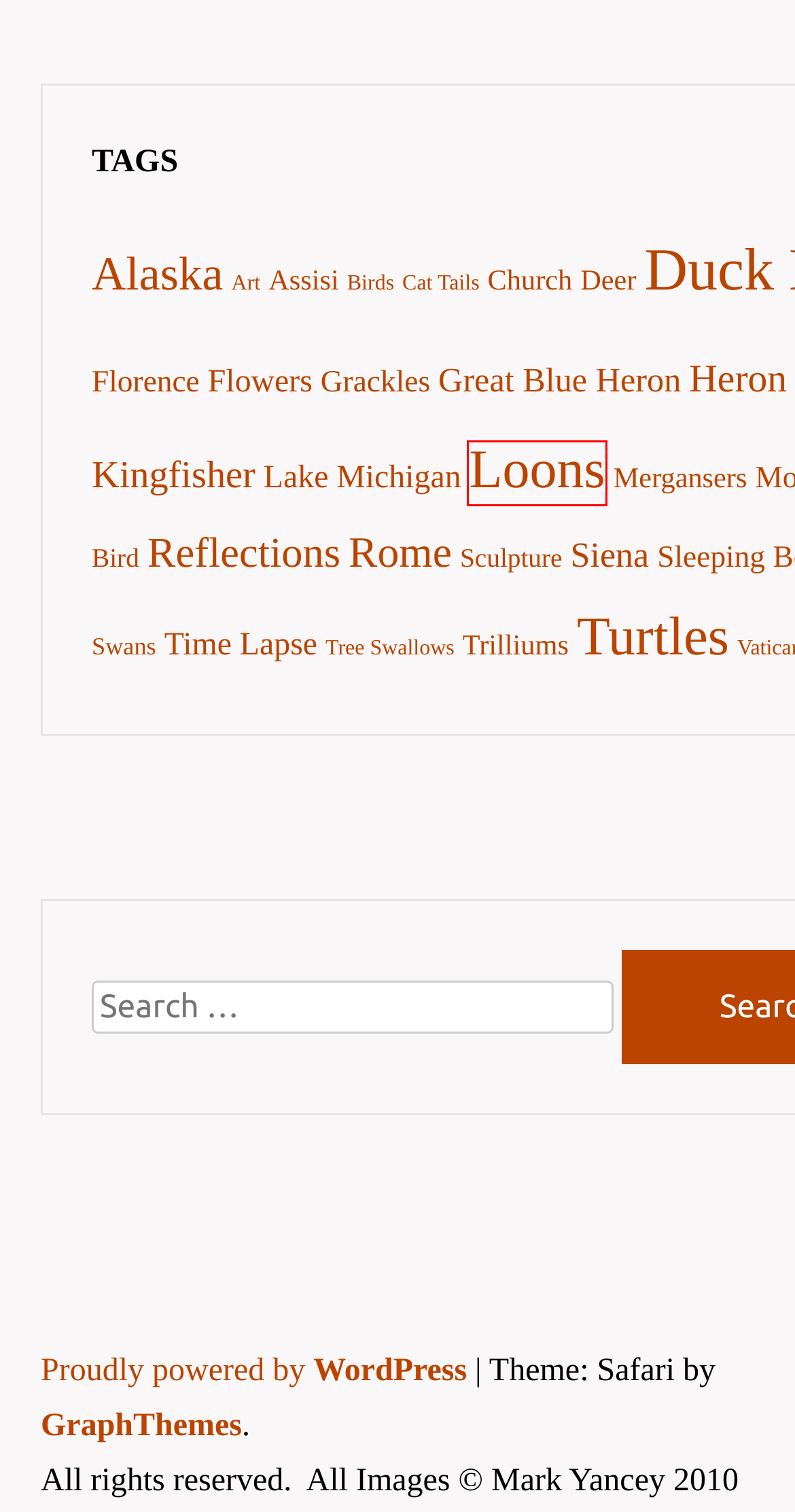Evaluate the webpage screenshot and identify the element within the red bounding box. Select the webpage description that best fits the new webpage after clicking the highlighted element. Here are the candidates:
A. Birds - Mark Yancey Photo
B. Church - Mark Yancey Photo
C. Great Blue Heron - Mark Yancey Photo
D. Time Lapse - Mark Yancey Photo
E. Loons - Mark Yancey Photo
F. Cat Tails - Mark Yancey Photo
G. Flowers - Mark Yancey Photo
H. Florence - Mark Yancey Photo

E